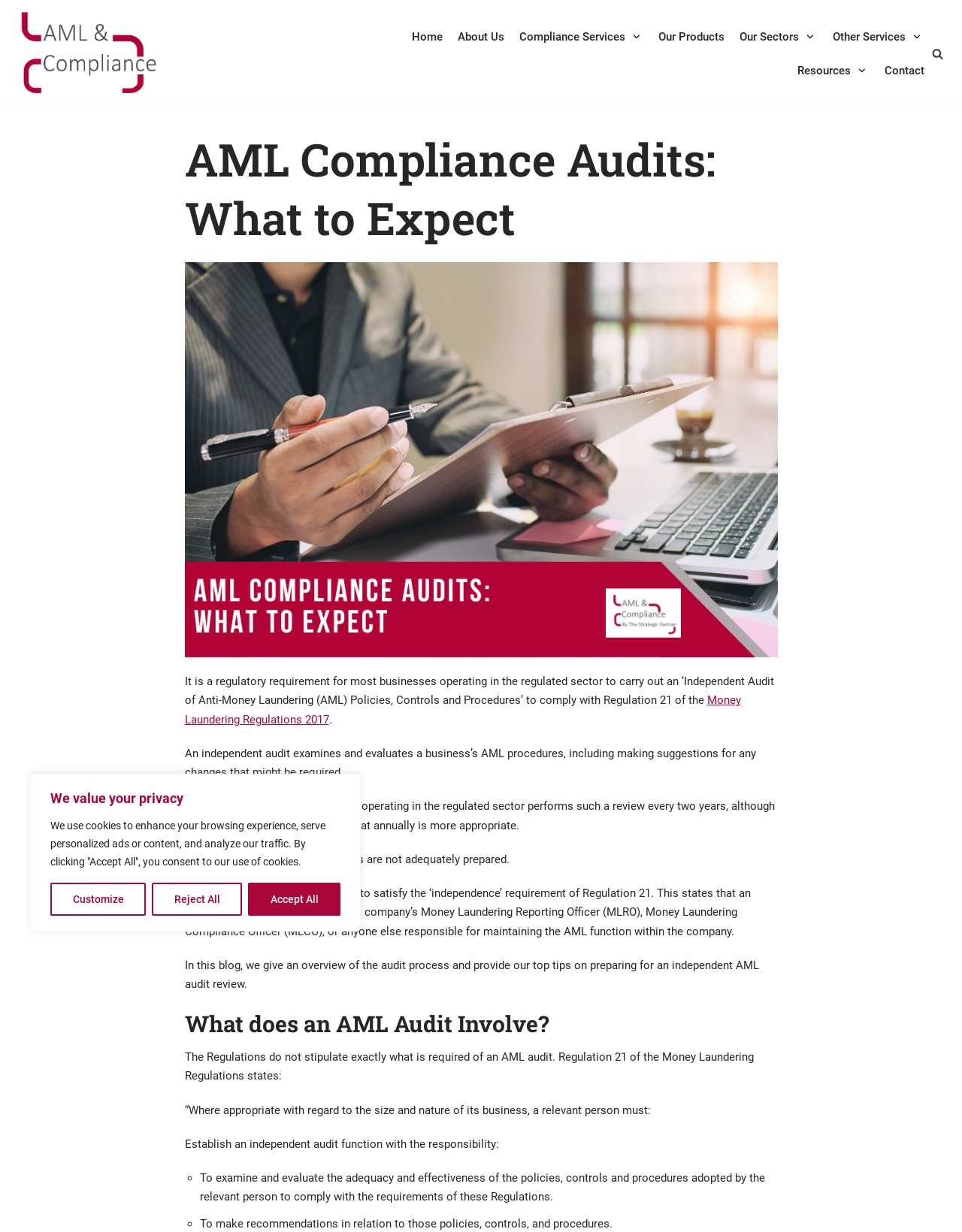Reply to the question with a single word or phrase:
What is the purpose of an Independent Audit of Anti-Money Laundering (AML) Policies?

To comply with Regulation 21